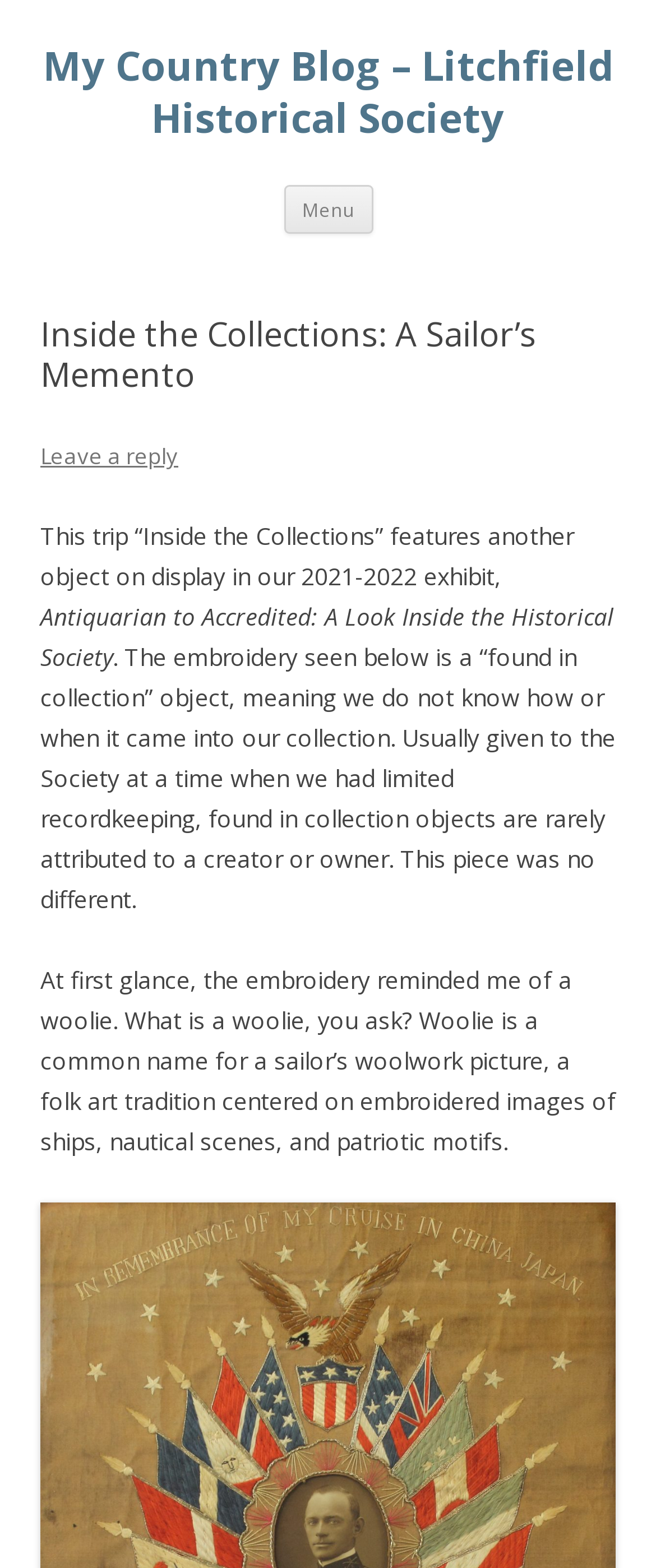Your task is to find and give the main heading text of the webpage.

My Country Blog – Litchfield Historical Society